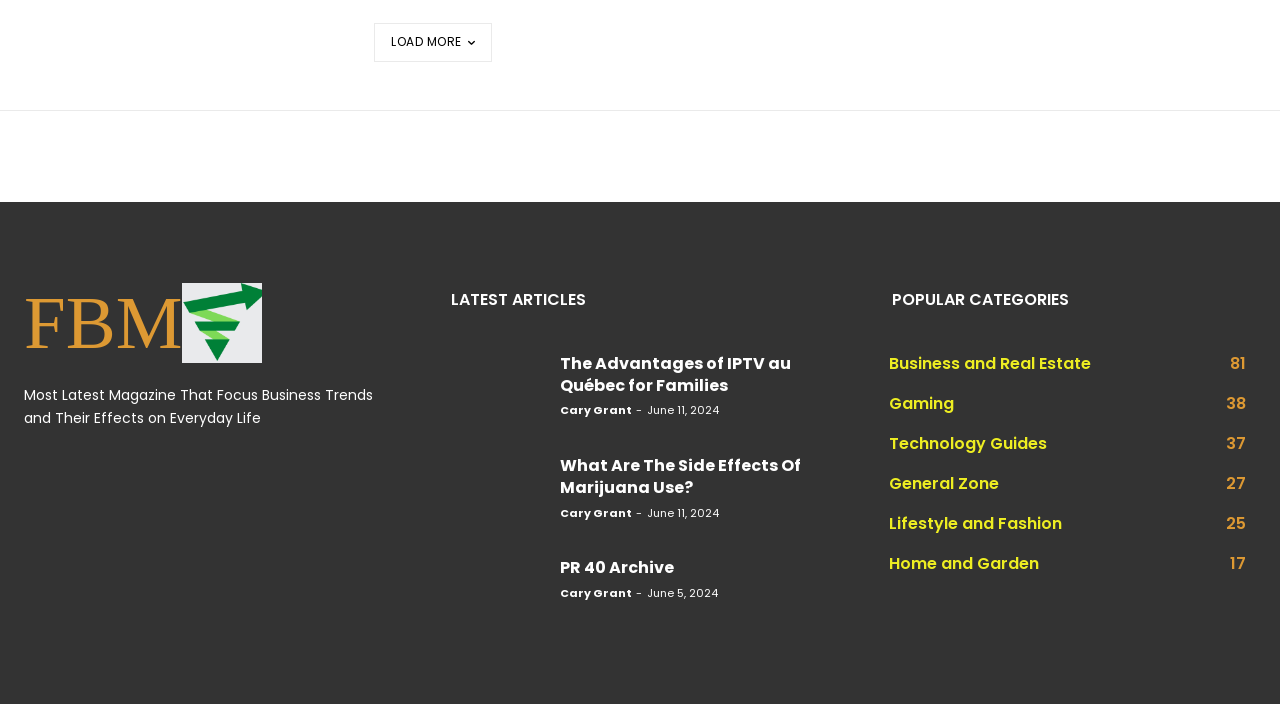Using the description "Menu +", predict the bounding box of the relevant HTML element.

None